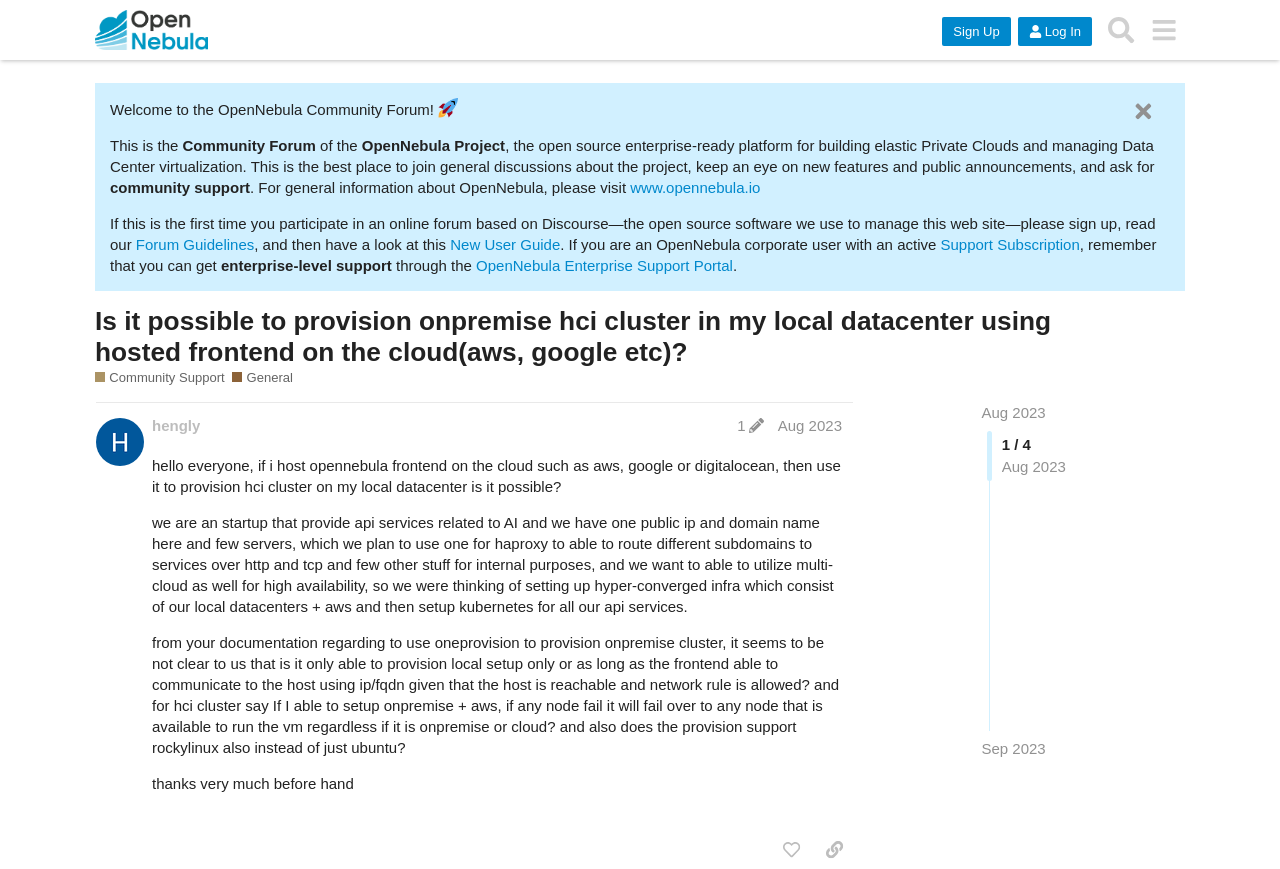Respond to the question below with a single word or phrase:
What is the topic of the original post?

Provisioning HCI cluster on local datacenter